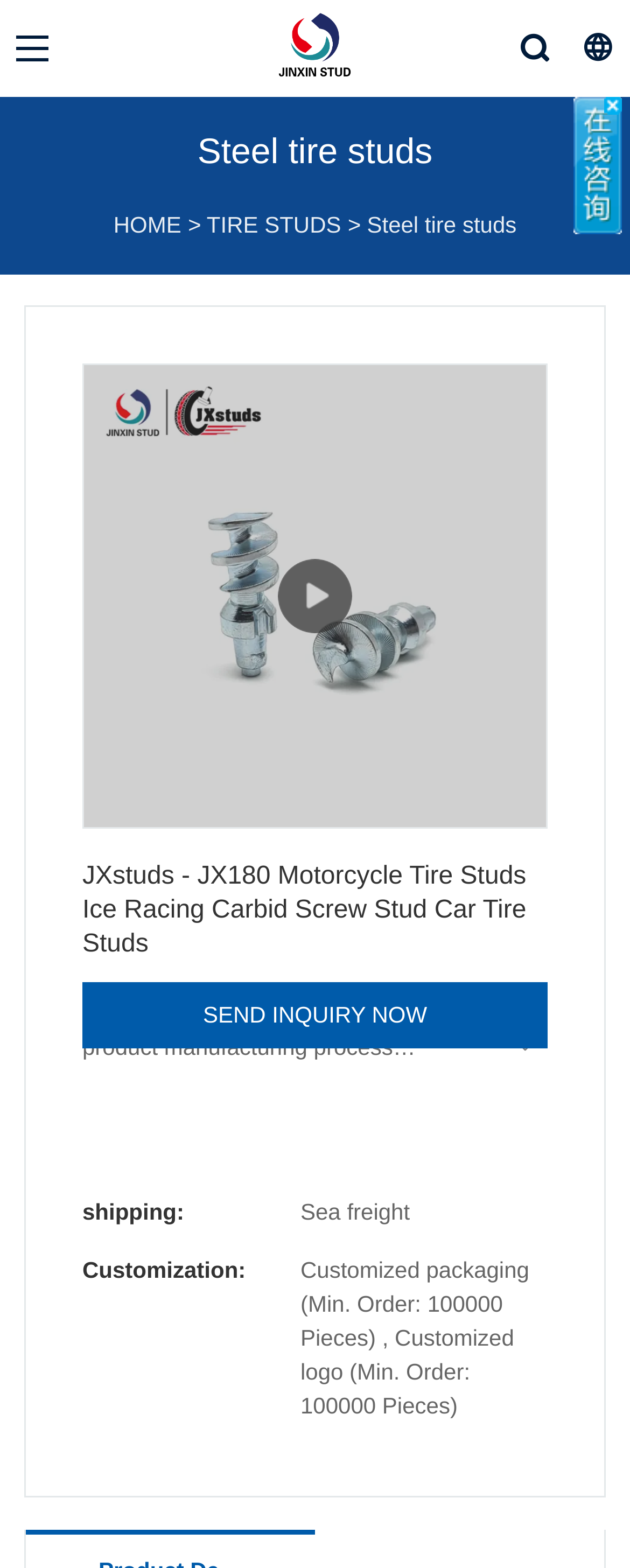What is the product name?
Please provide a single word or phrase in response based on the screenshot.

JX180 Motorcycle Tire Studs